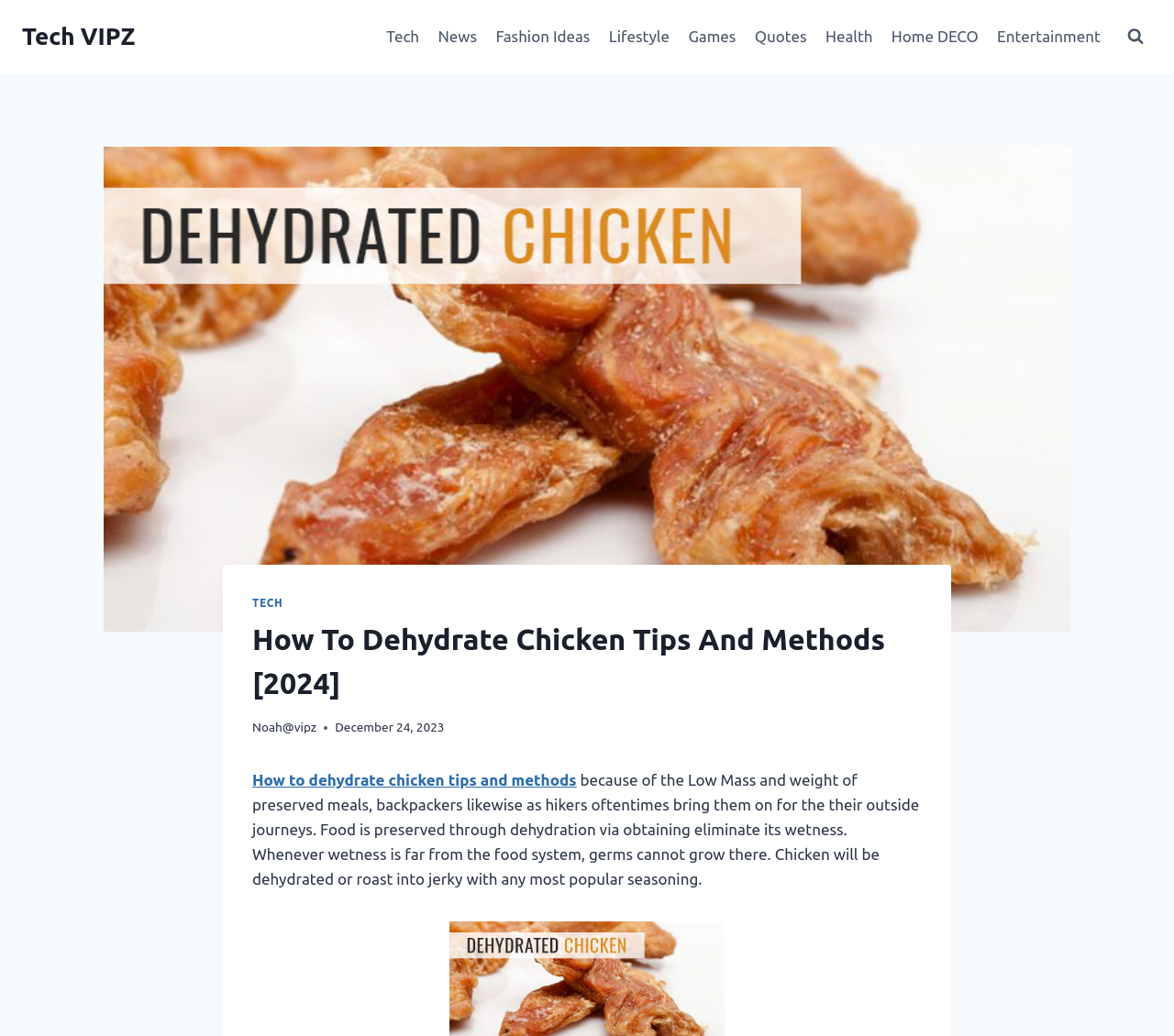Illustrate the webpage with a detailed description.

This webpage is about dehydrating chicken, providing tips and methods for backpackers and hikers. At the top left, there is a link to "Tech VIPZ" and a primary navigation menu with 9 links to different categories, including Tech, News, Fashion Ideas, and more. 

On the top right, there is a button to view a search form. Below the navigation menu, there is a large image that takes up most of the width of the page, with a header section on top of it. The header section contains a link to "TECH", a heading that reads "How To Dehydrate Chicken Tips And Methods [2024]", a link to "Noah@vipz", and a timestamp showing "December 24, 2023".

Below the header section, there is a link to the article title "How to dehydrate chicken tips and methods" and a paragraph of text that summarizes the article. The text explains that dehydrating chicken is a way to preserve food for backpackers and hikers, as it removes moisture, preventing germs from growing. The article also mentions that chicken can be dehydrated or roasted into jerky with various seasonings.